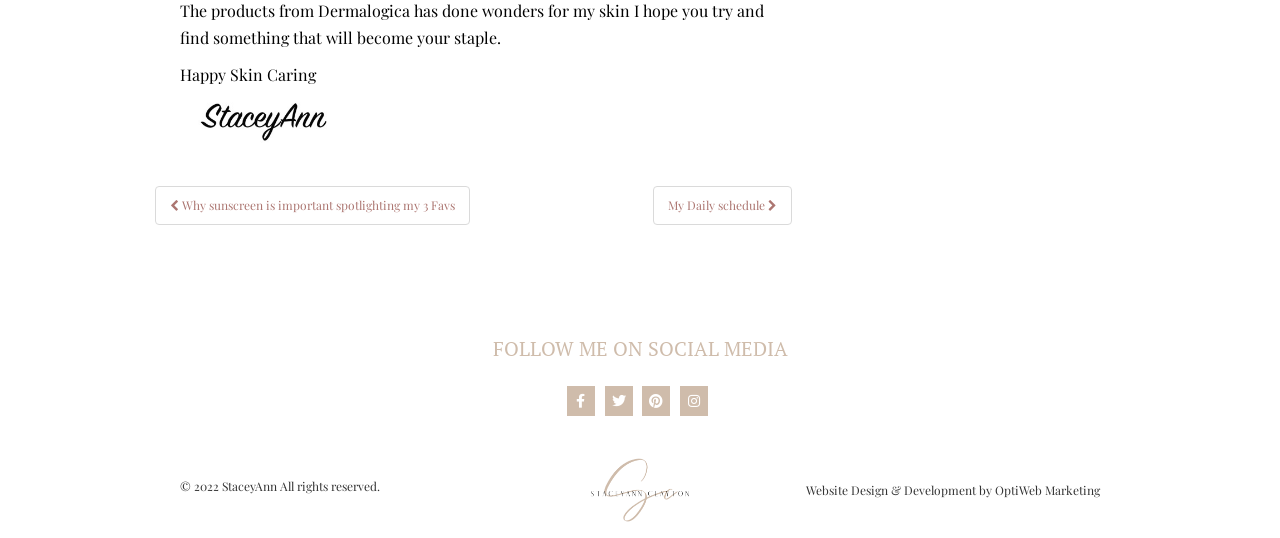Using details from the image, please answer the following question comprehensively:
What is the name of the blog?

The name of the blog can be found at the top of the webpage, where it says 'Happy Skin Caring' in a static text element.